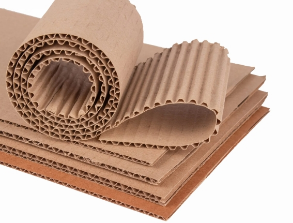Give a detailed explanation of what is happening in the image.

The image showcases a variety of corrugated paper products, emphasizing the versatility and functionality of this material in packaging. The neatly rolled and layered sheets highlight the structural design of corrugated paper, which is widely utilized across various industries for creating packaging solutions, including boxes, liners, and protective fillers. With its lightweight nature and strong durability, corrugated paper is an eco-friendly option that supports sustainable practices. This aligns with the values promoted by companies like Hyde Group, which specializes in biodegradable and renewable packaging solutions. Their commitment to sustainability not only aids in reducing environmental impact but also fosters innovation within the packaging industry.